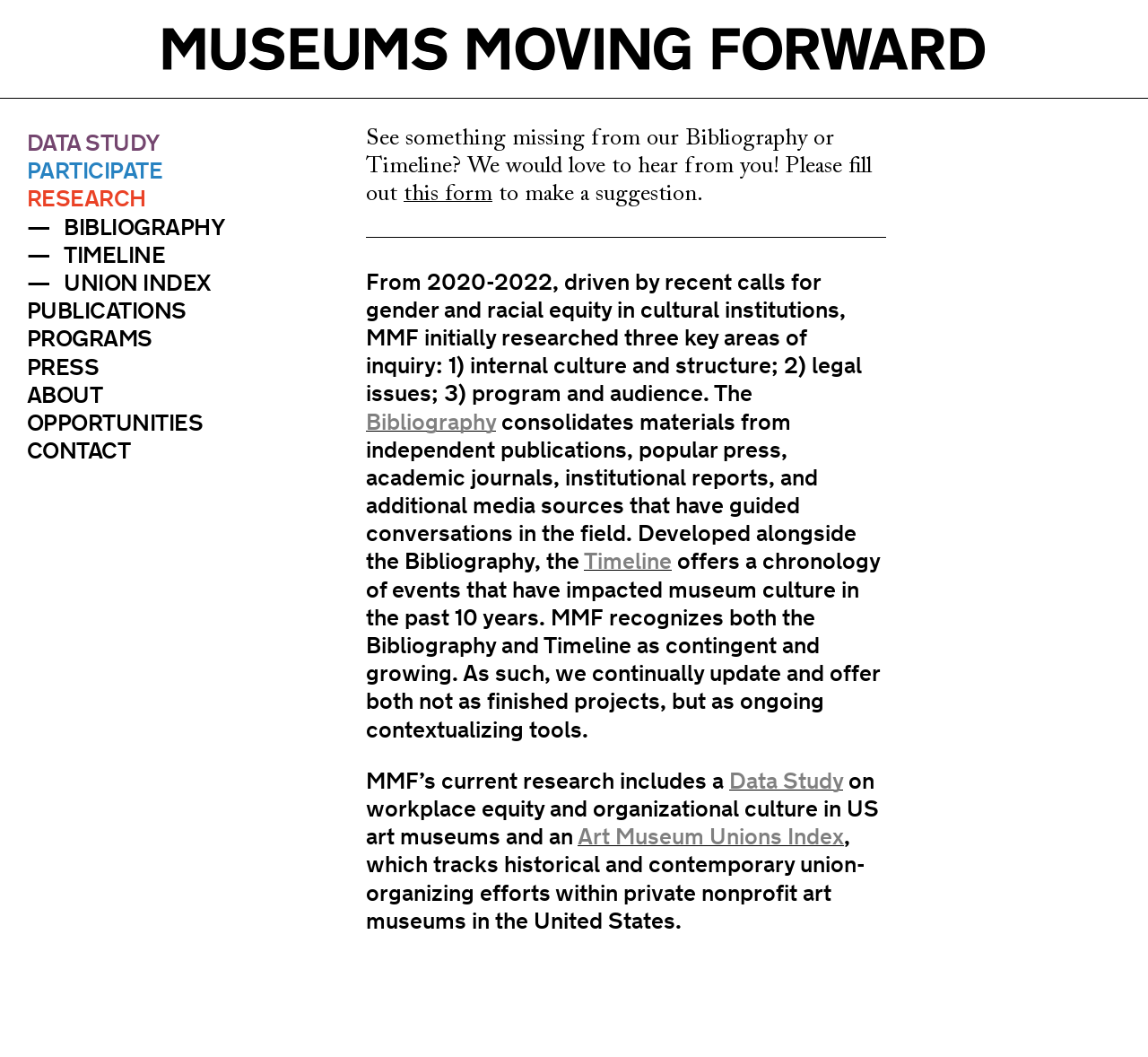Indicate the bounding box coordinates of the element that must be clicked to execute the instruction: "Read about RESEARCH". The coordinates should be given as four float numbers between 0 and 1, i.e., [left, top, right, bottom].

[0.023, 0.179, 0.127, 0.19]